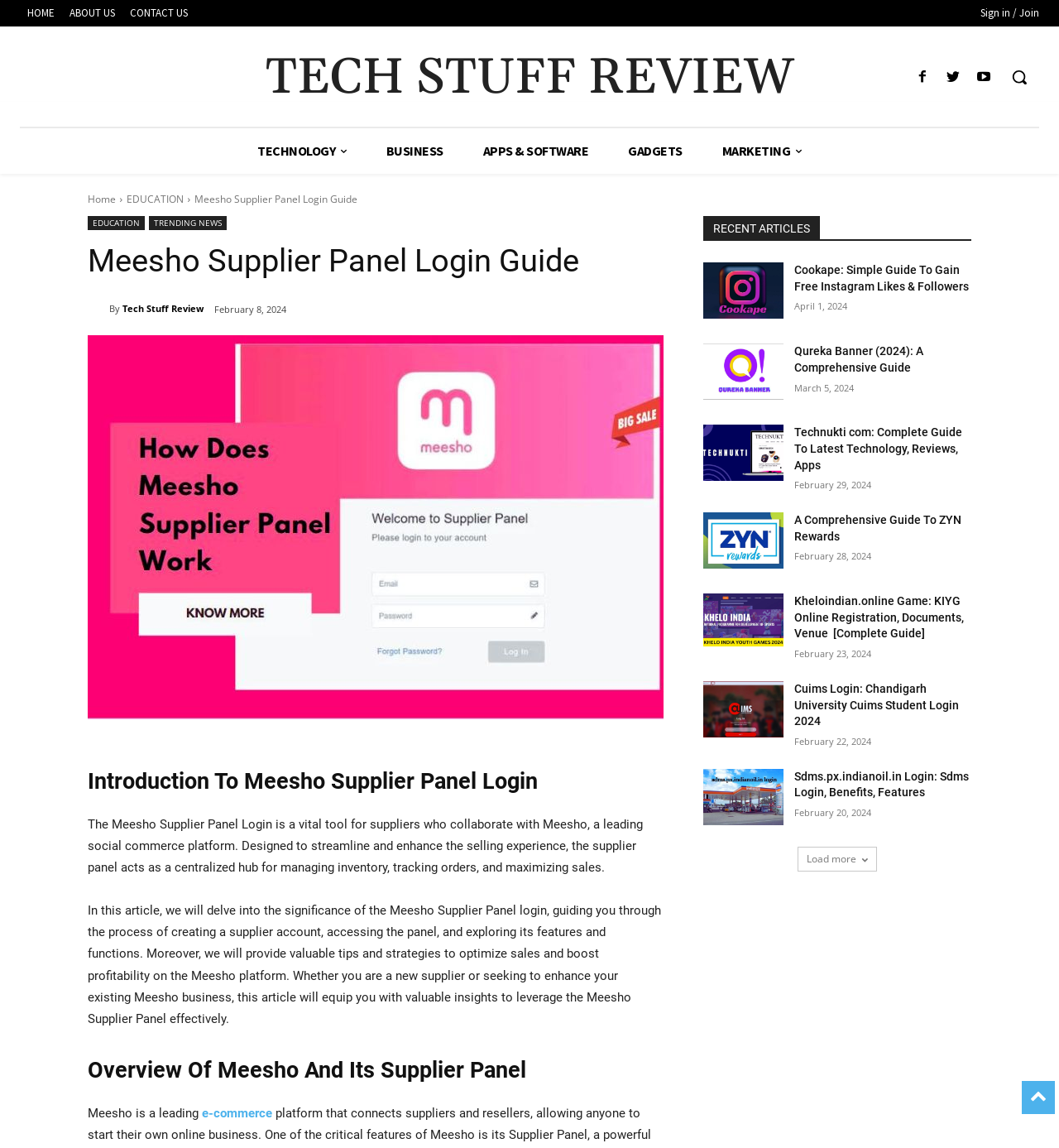Determine the bounding box coordinates for the UI element matching this description: "parent_node: By title="Tech Stuff Review"".

[0.083, 0.262, 0.103, 0.276]